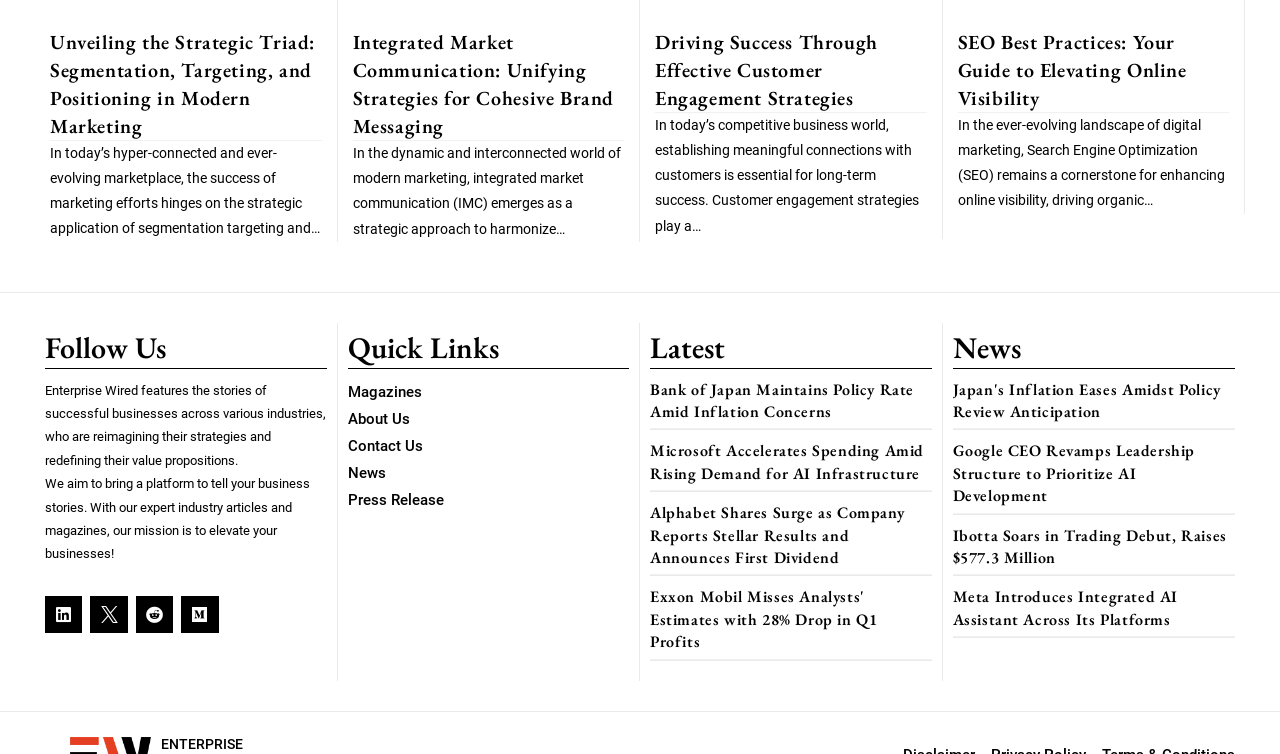Respond to the question below with a concise word or phrase:
What is the purpose of the 'Quick Links' section?

To provide shortcuts to important pages